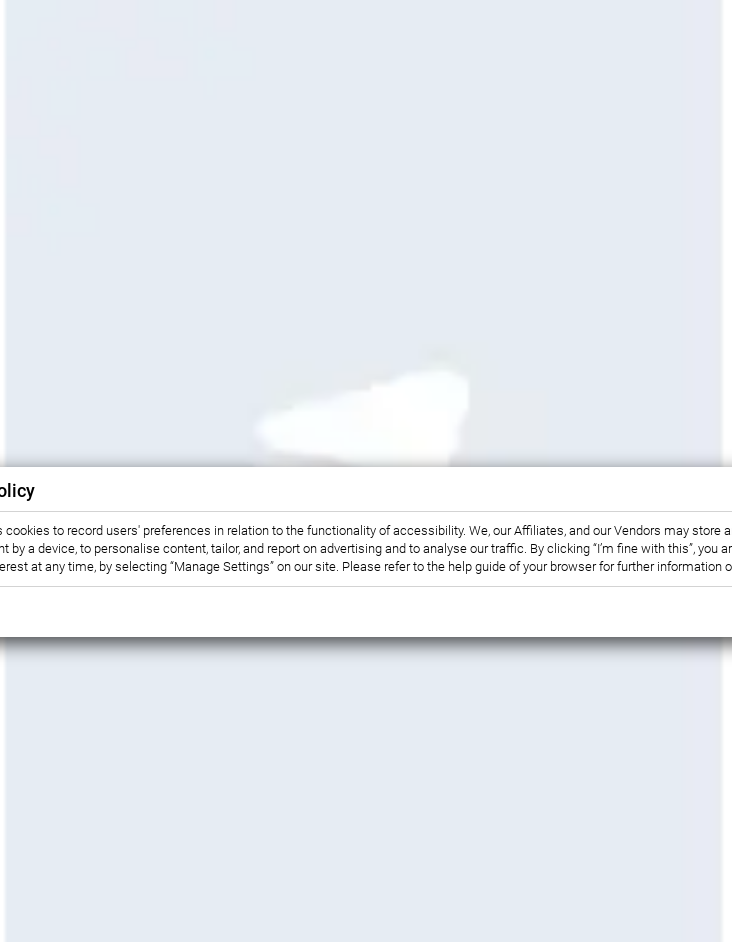What is the primary focus of the webpage?
Please provide an in-depth and detailed response to the question.

The webpage is primarily focused on discussing the medicinal mushrooms market, including its growth trends and geographical segmentation, as indicated by the surrounding context of the cookie policy.